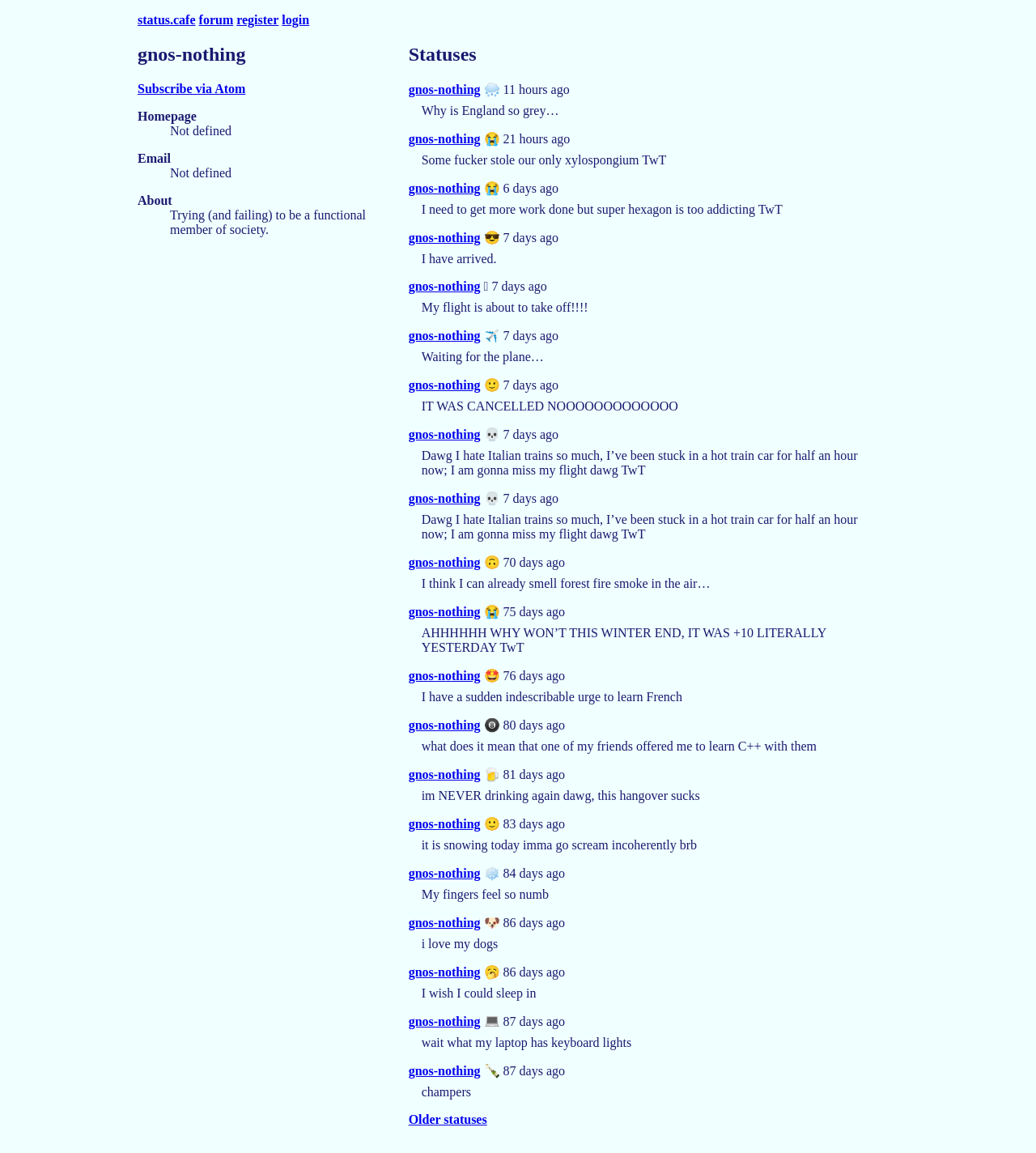Determine the bounding box coordinates of the clickable region to follow the instruction: "register".

[0.228, 0.011, 0.269, 0.023]